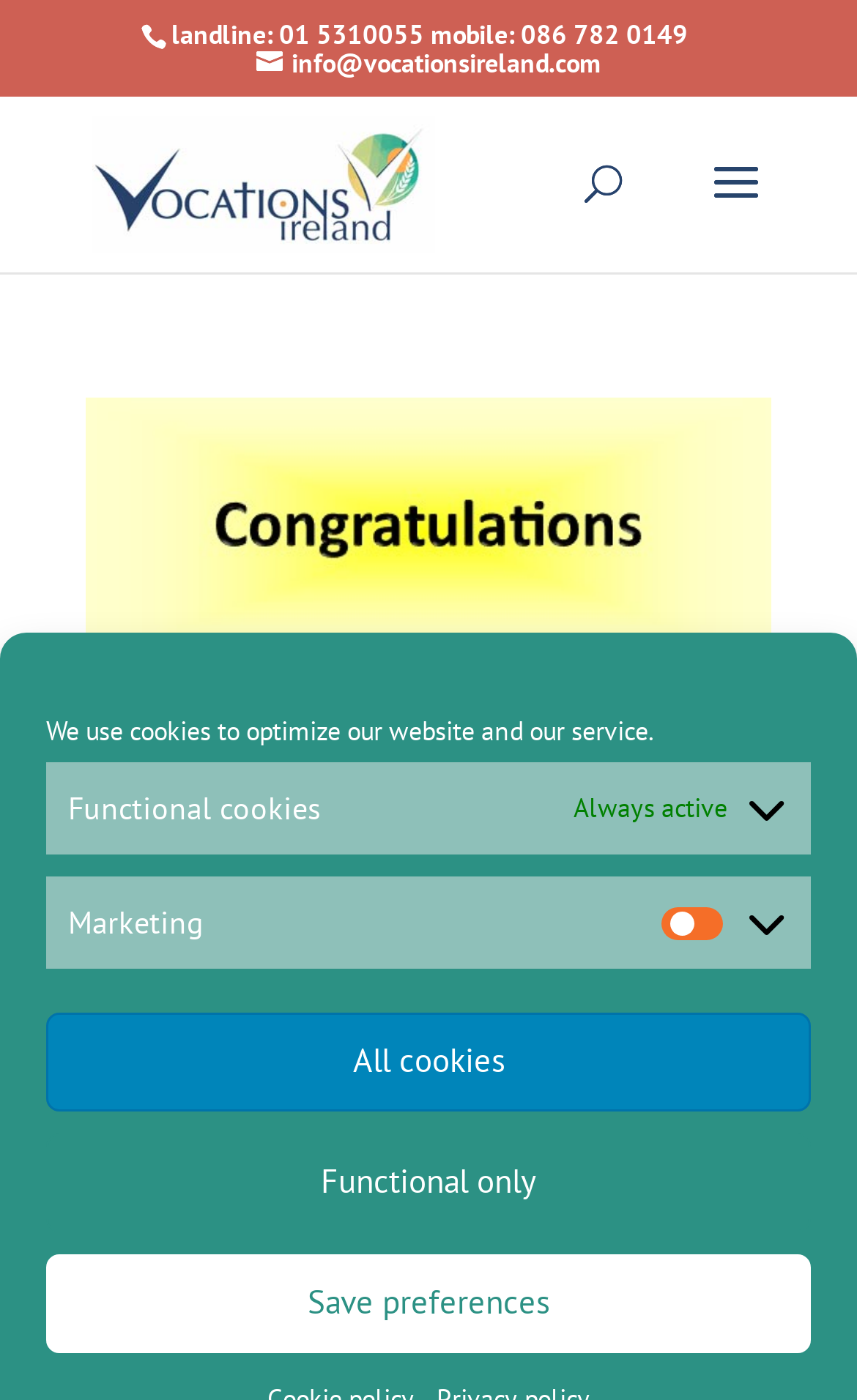Reply to the question with a single word or phrase:
What is the name of the person ordained to Order of Deacon?

Ryan Holovasky CSsR